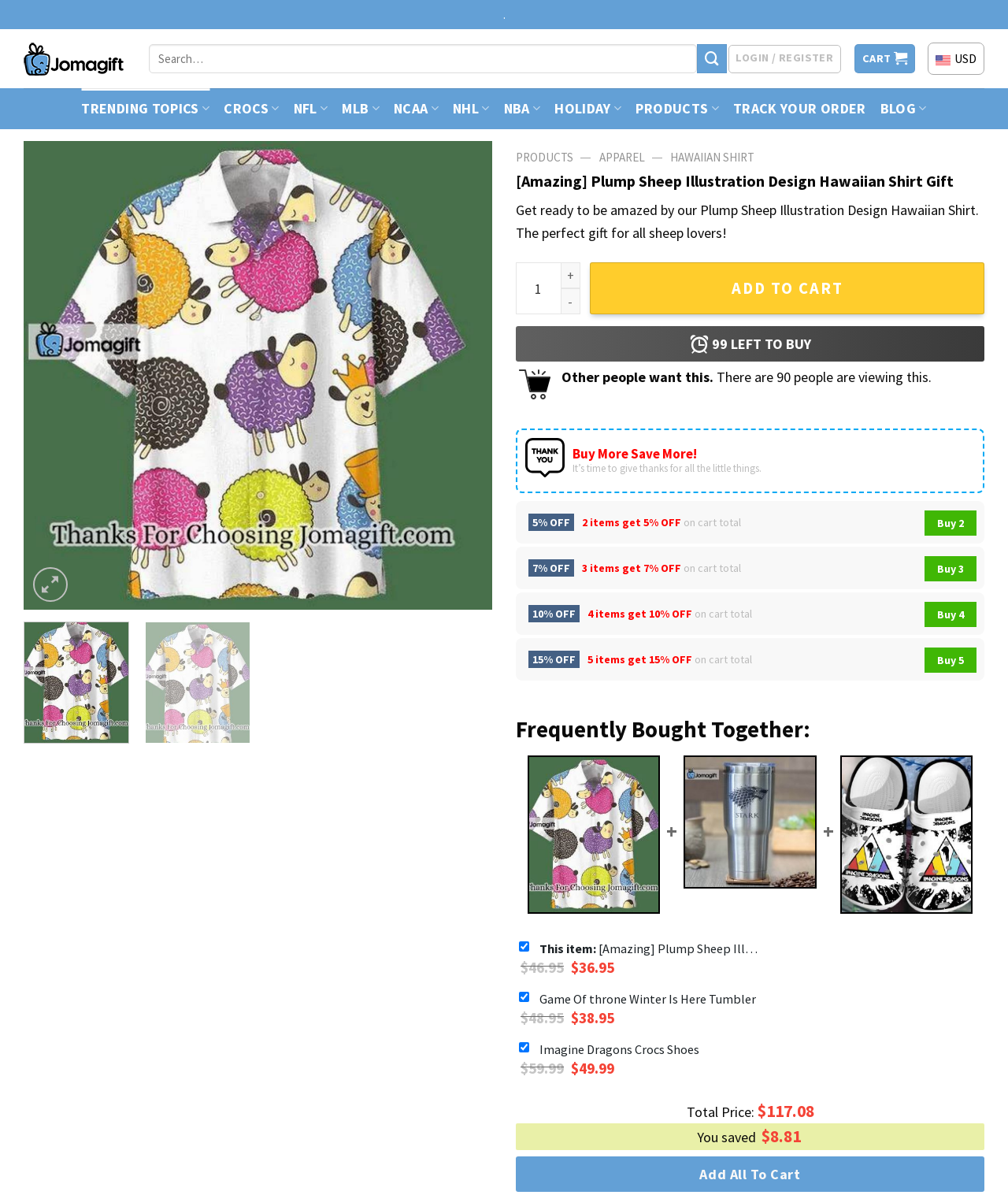What is the name of the product frequently bought together with the shirt?
Could you answer the question in a detailed manner, providing as much information as possible?

The question asks for the name of the product frequently bought together with the shirt. By looking at the webpage, we can see a section that says 'Frequently Bought Together'. The first product listed in this section is the 'Game Of throne Winter Is Here Tumbler'.